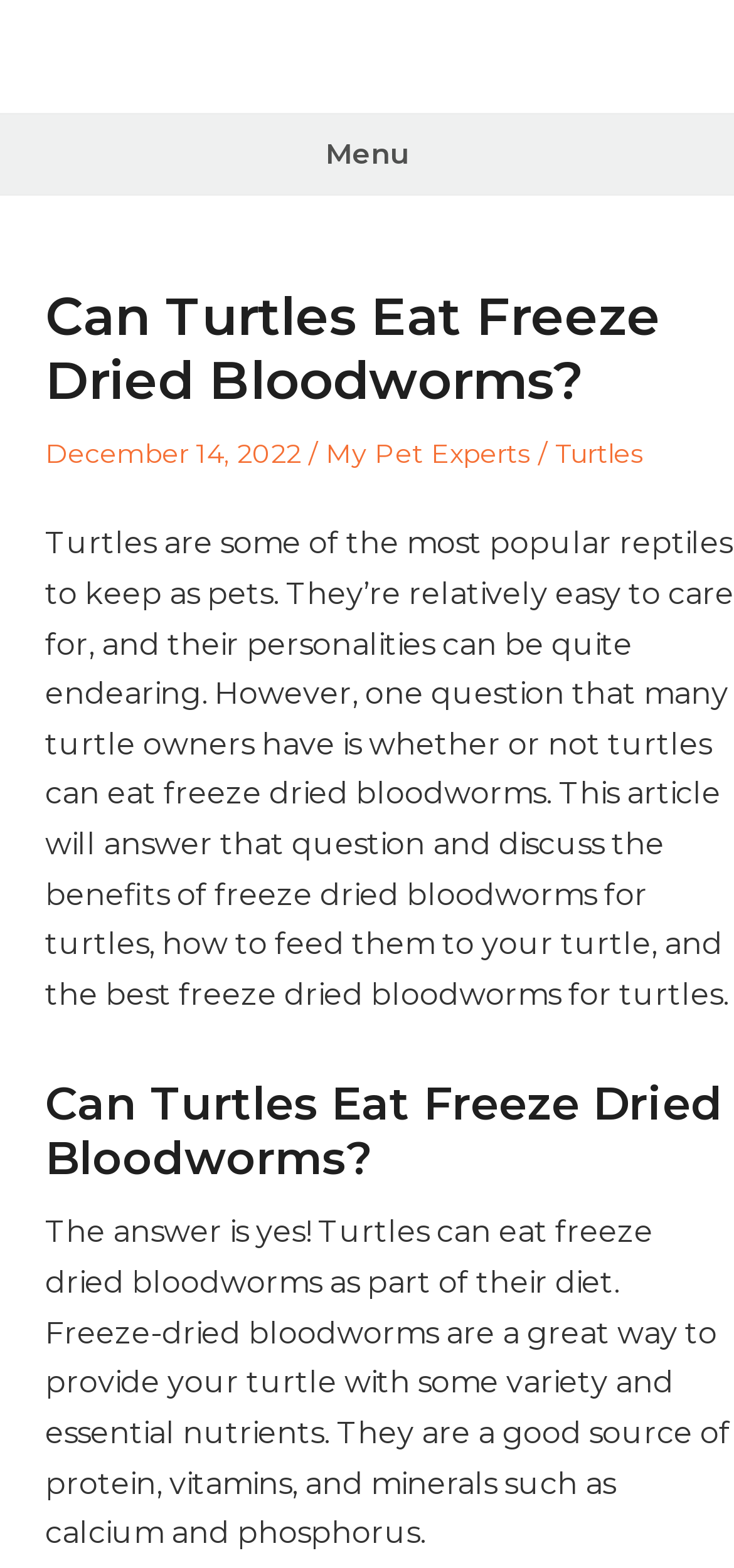What is the date of the article?
Based on the image, give a concise answer in the form of a single word or short phrase.

December 14, 2022